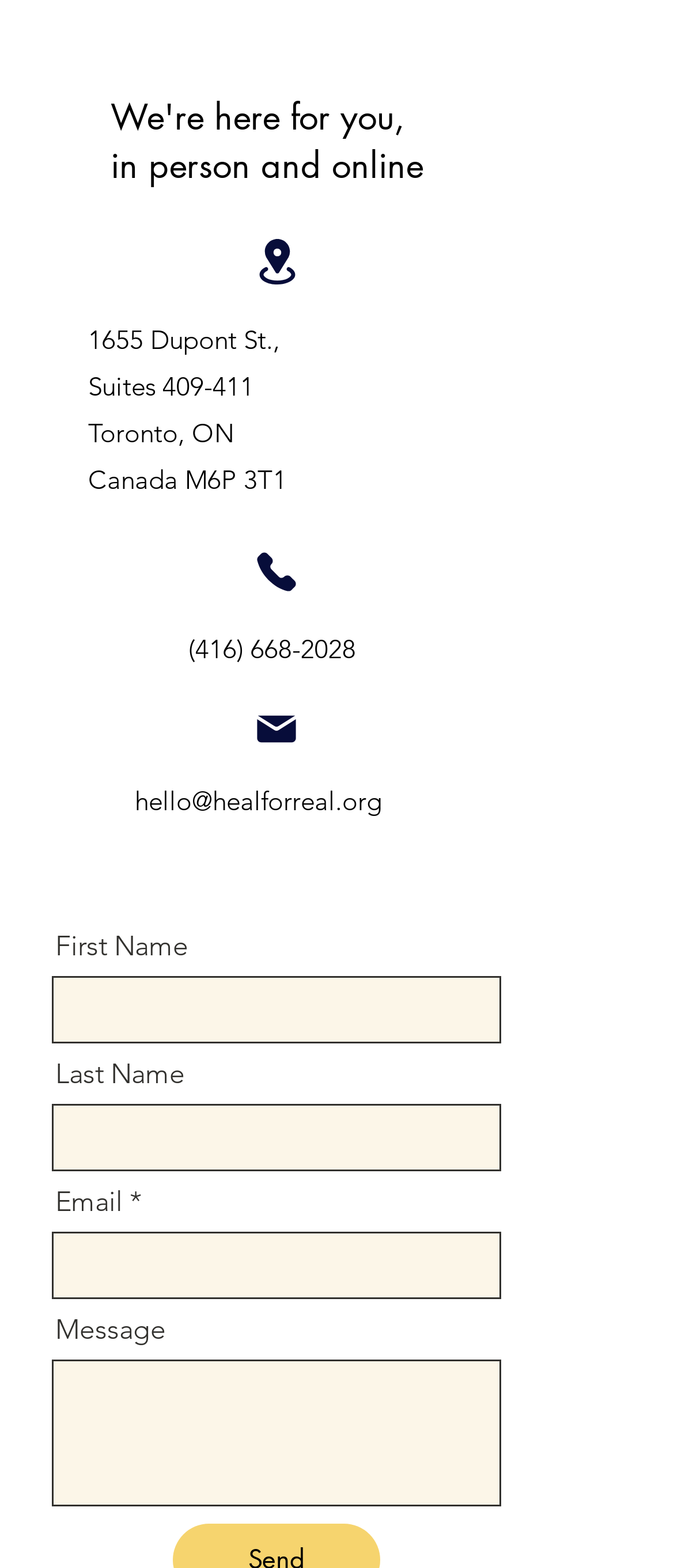Specify the bounding box coordinates of the element's region that should be clicked to achieve the following instruction: "Explore the category of excavator track rollers". The bounding box coordinates consist of four float numbers between 0 and 1, in the format [left, top, right, bottom].

None